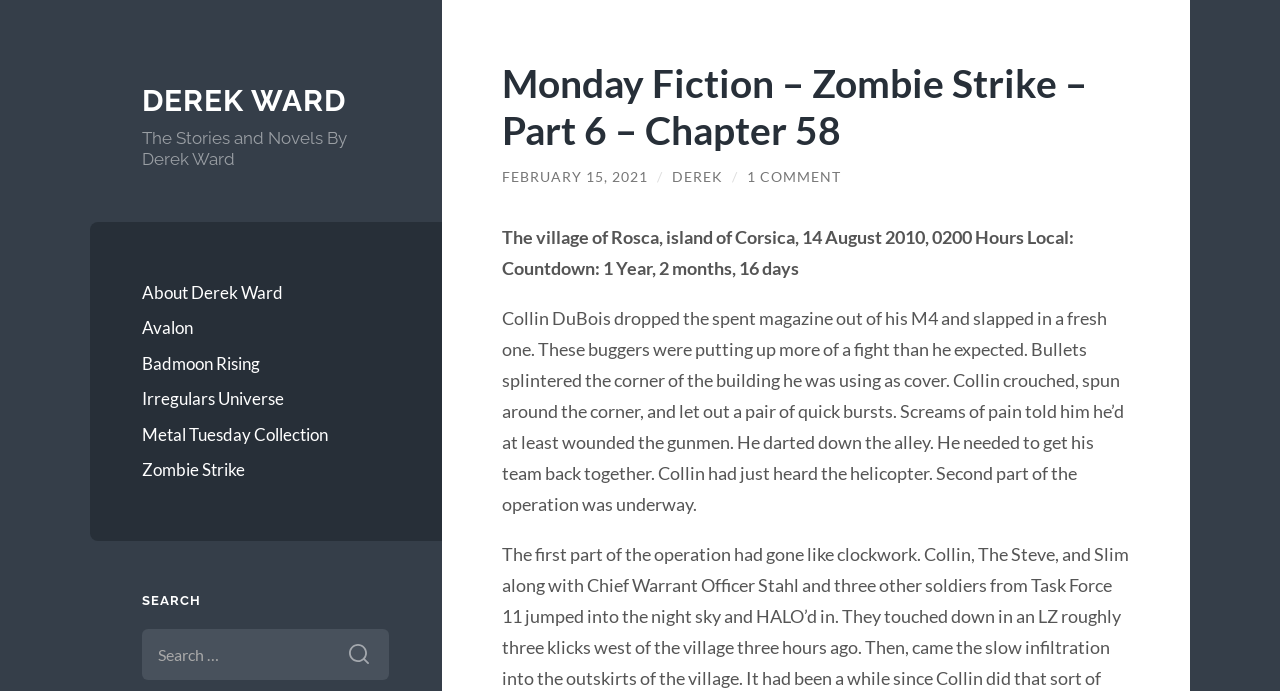Can you pinpoint the bounding box coordinates for the clickable element required for this instruction: "Click the 'Museo Galileo' link"? The coordinates should be four float numbers between 0 and 1, i.e., [left, top, right, bottom].

None